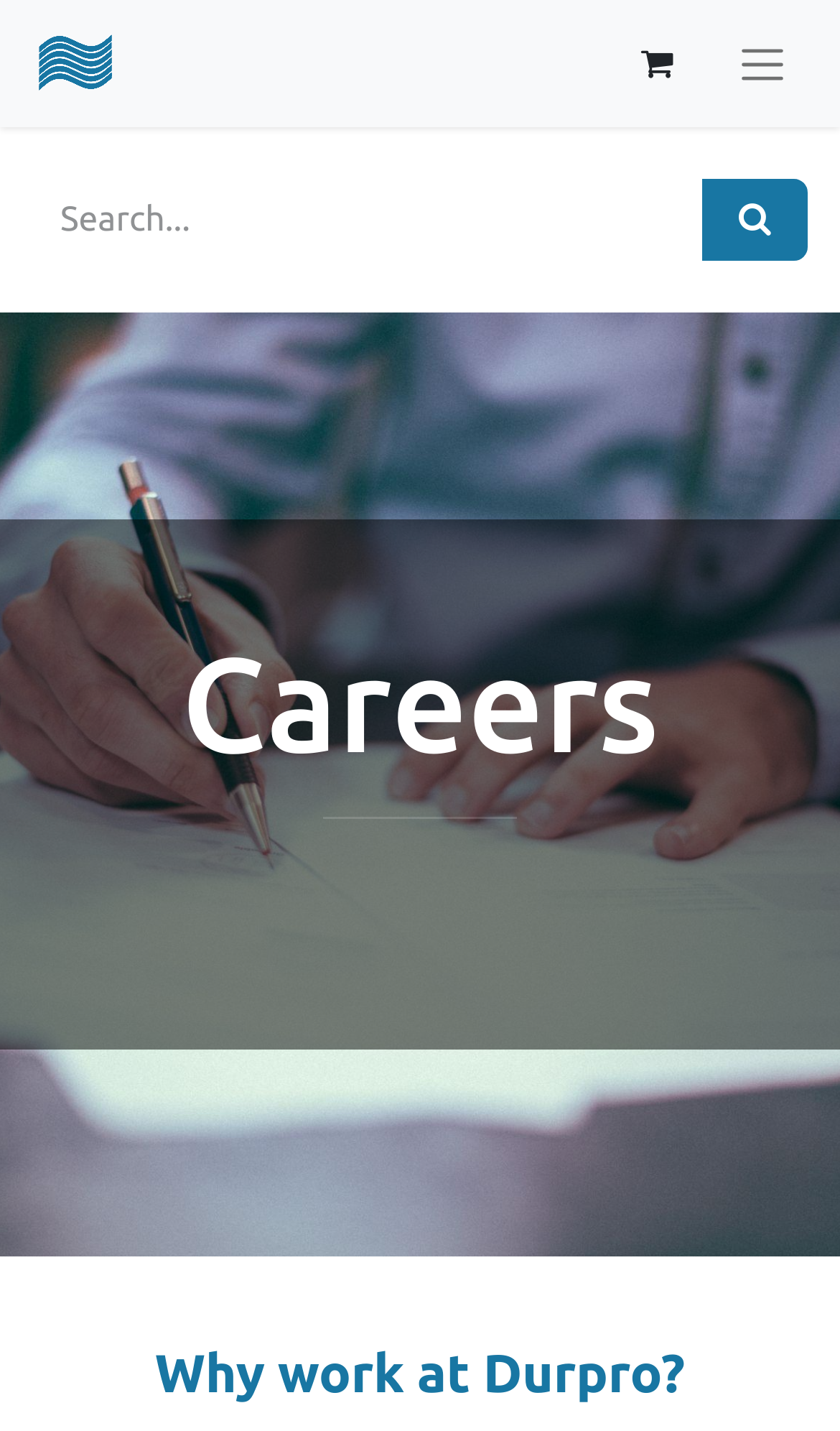Provide your answer in a single word or phrase: 
What is the company name on the logo?

Durpro